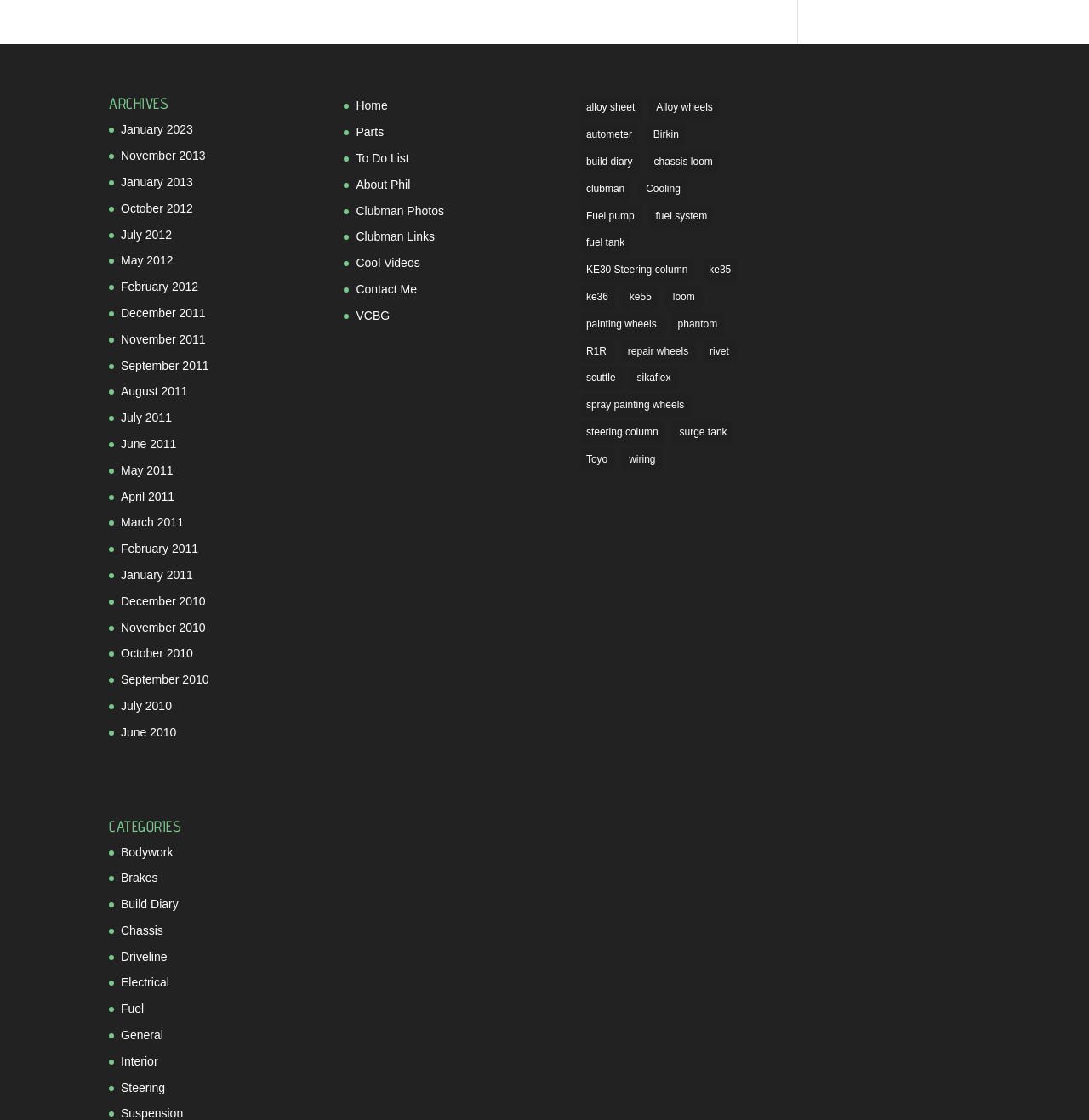Please answer the following question using a single word or phrase: How many items are in the 'Alloy wheels' category?

3